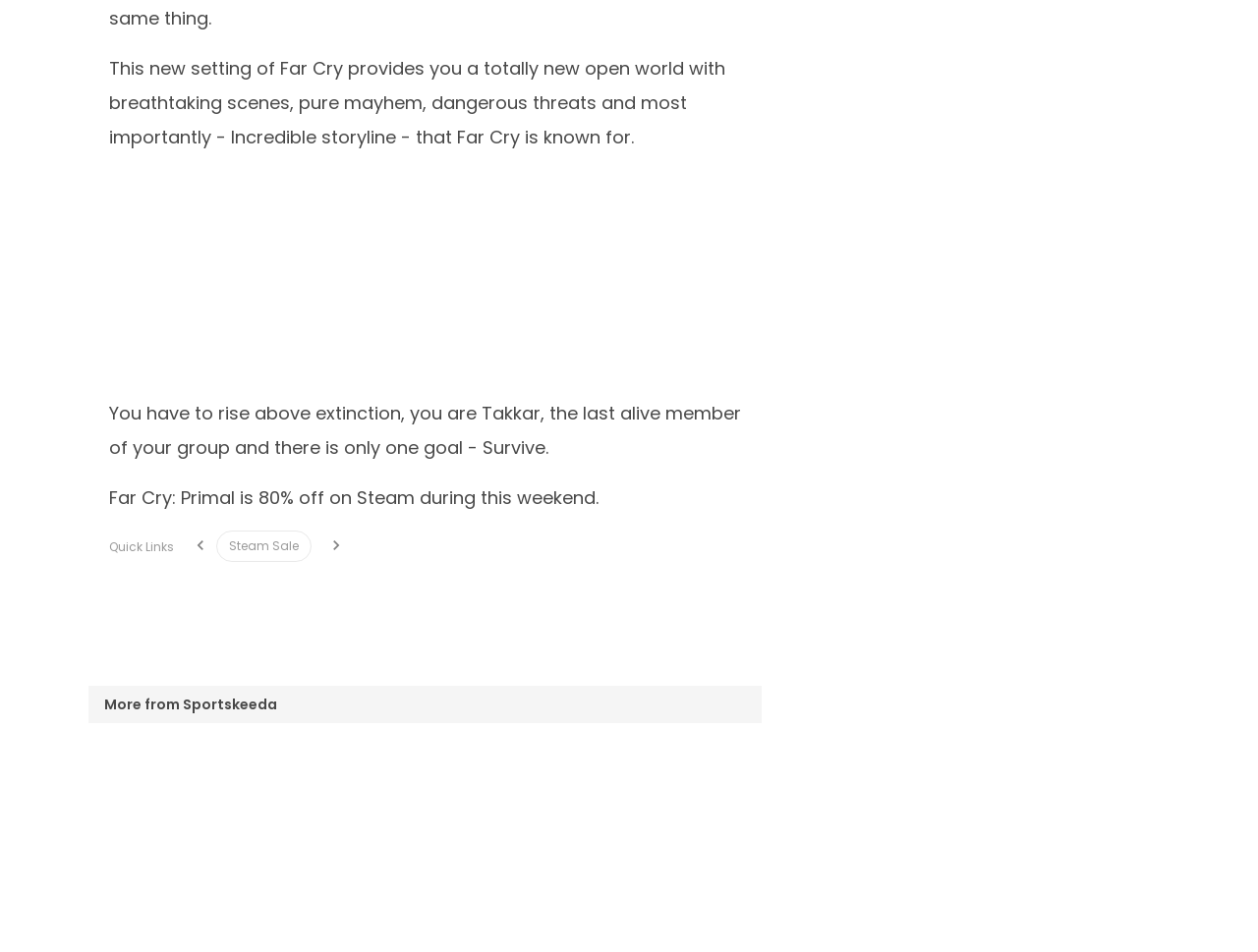For the following element description, predict the bounding box coordinates in the format (top-left x, top-left y, bottom-right x, bottom-right y). All values should be floating point numbers between 0 and 1. Description: Steam Sale

[0.172, 0.558, 0.248, 0.591]